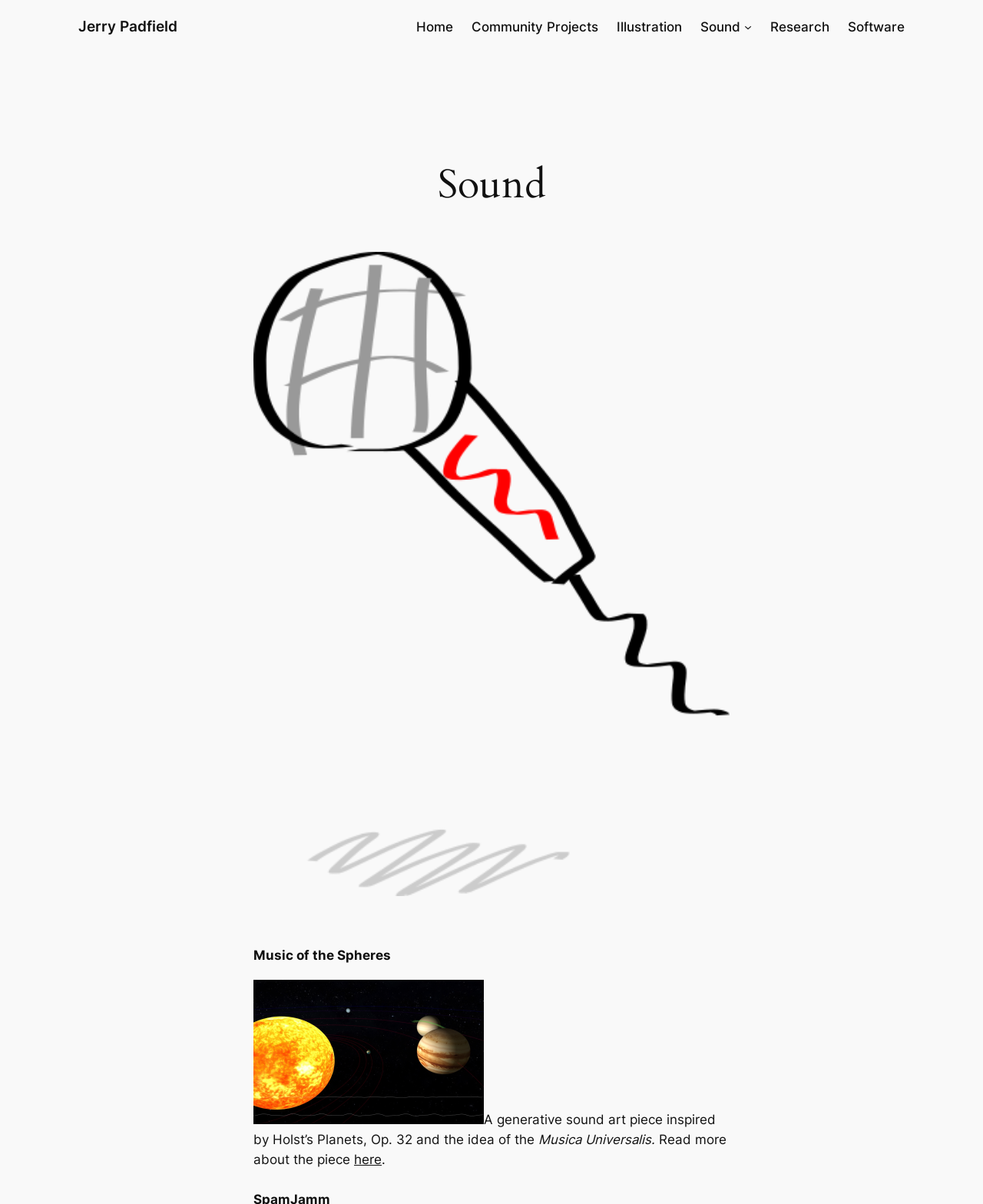Please find the bounding box coordinates for the clickable element needed to perform this instruction: "View Music of the Spheres".

[0.258, 0.923, 0.492, 0.936]